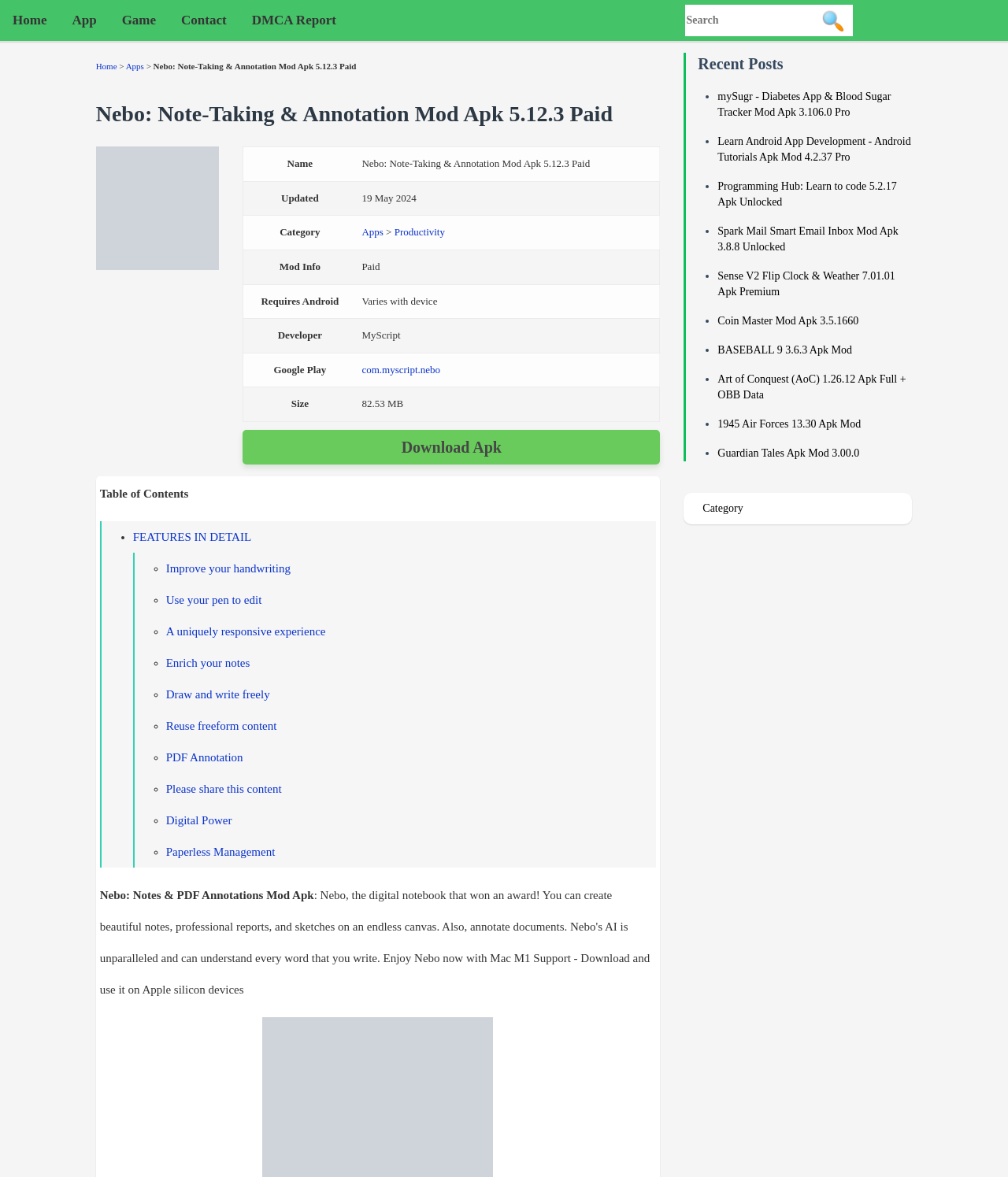Analyze the image and give a detailed response to the question:
What is the name of the app?

The name of the app can be found in the heading 'Nebo: Note-Taking & Annotation Mod Apk 5.12.3 Paid' which is located at the top of the webpage.